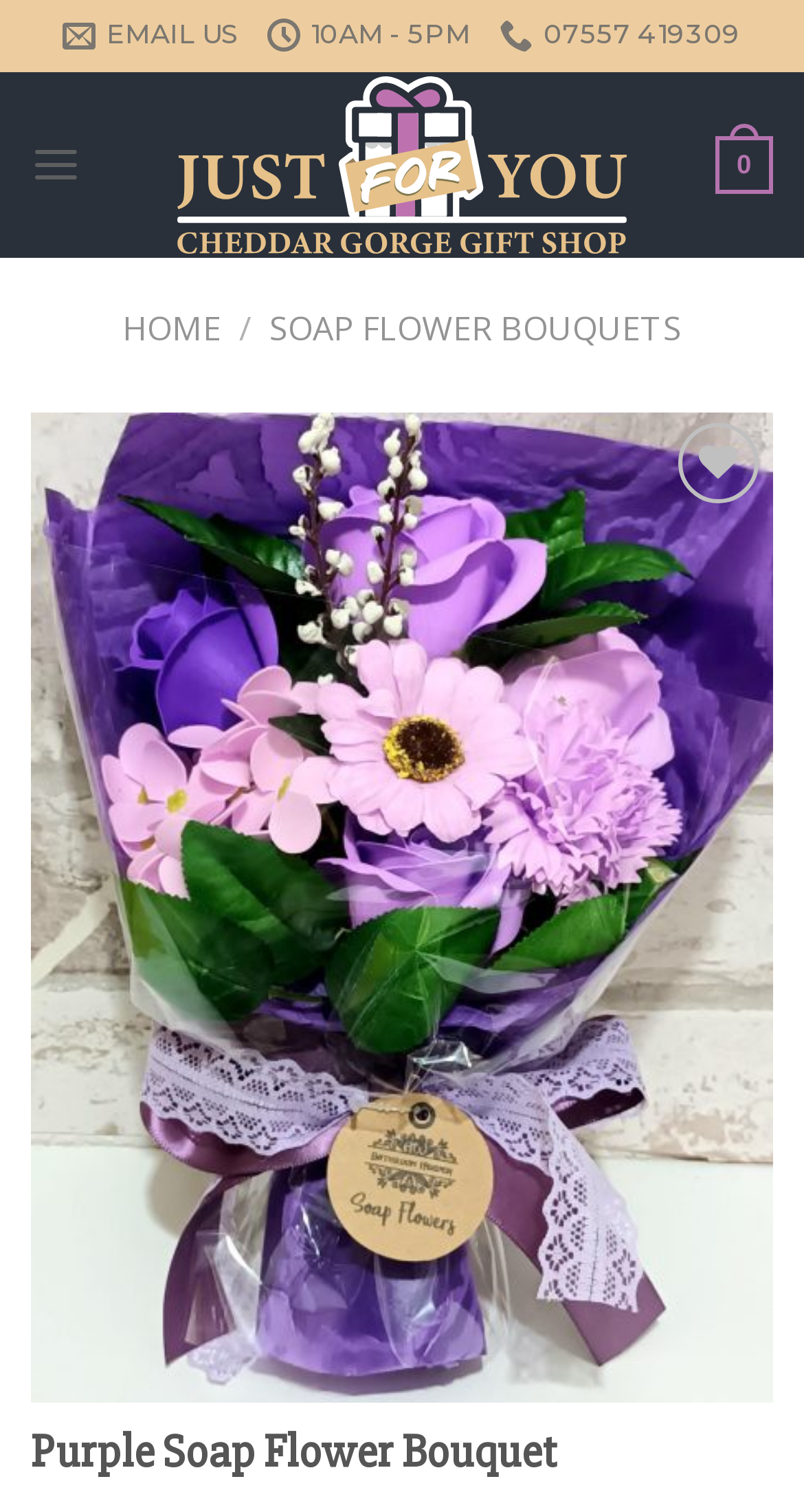Identify the bounding box coordinates of the area you need to click to perform the following instruction: "Go to Just For You Cheddar".

[0.194, 0.048, 0.806, 0.171]